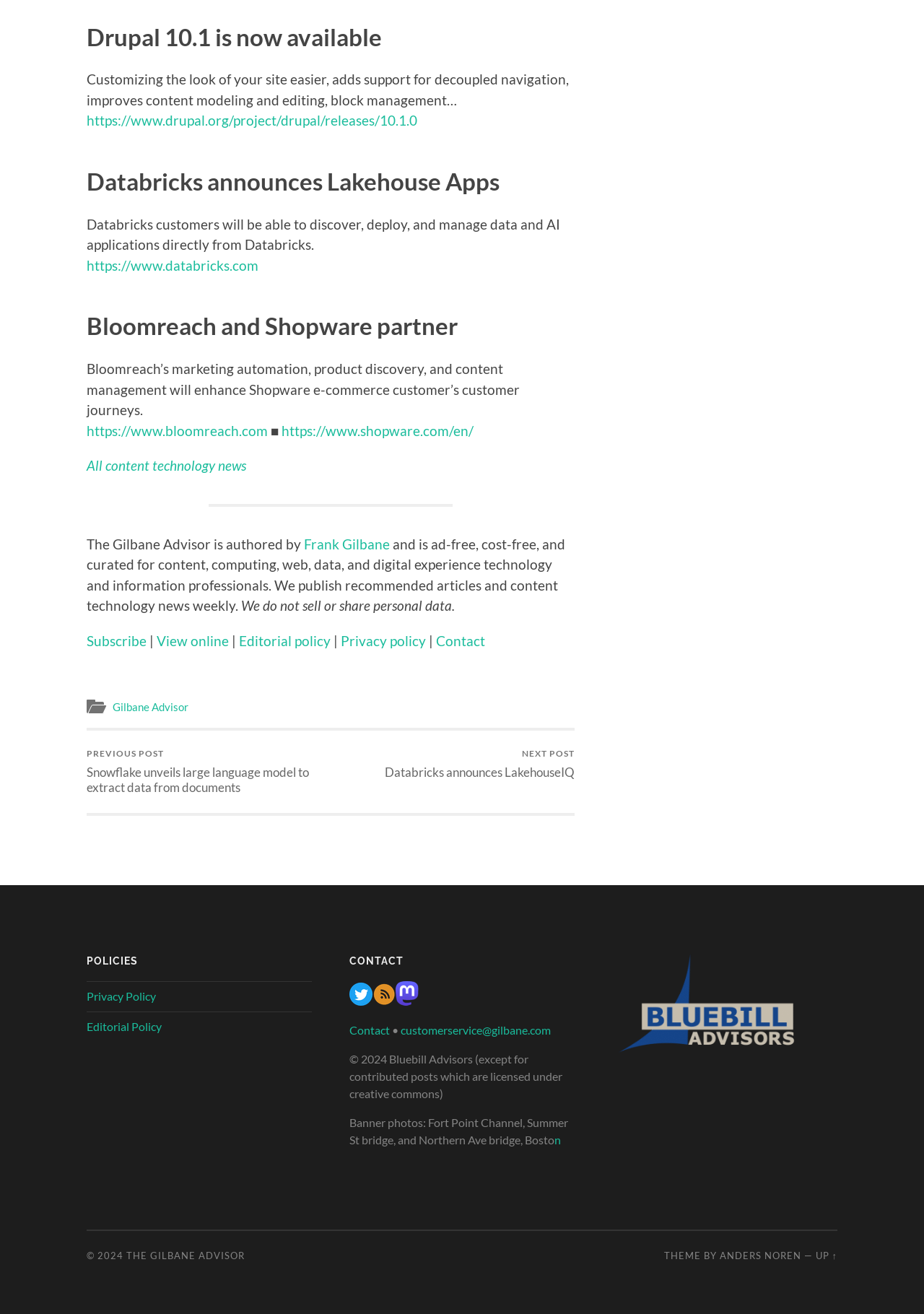Locate the bounding box coordinates of the element's region that should be clicked to carry out the following instruction: "Visit Databricks website". The coordinates need to be four float numbers between 0 and 1, i.e., [left, top, right, bottom].

[0.094, 0.196, 0.28, 0.208]